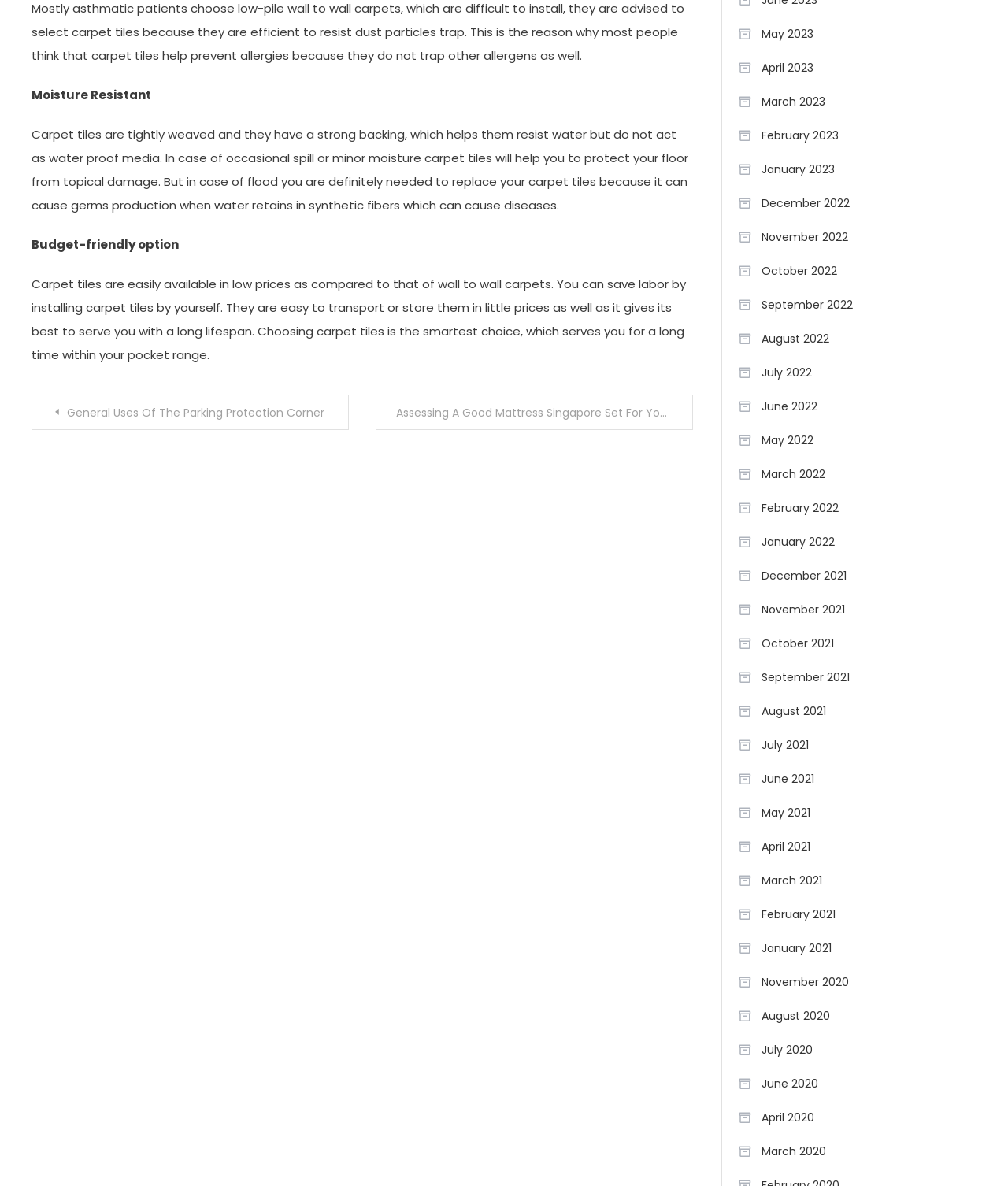Locate the bounding box coordinates of the item that should be clicked to fulfill the instruction: "Share on Facebook".

None